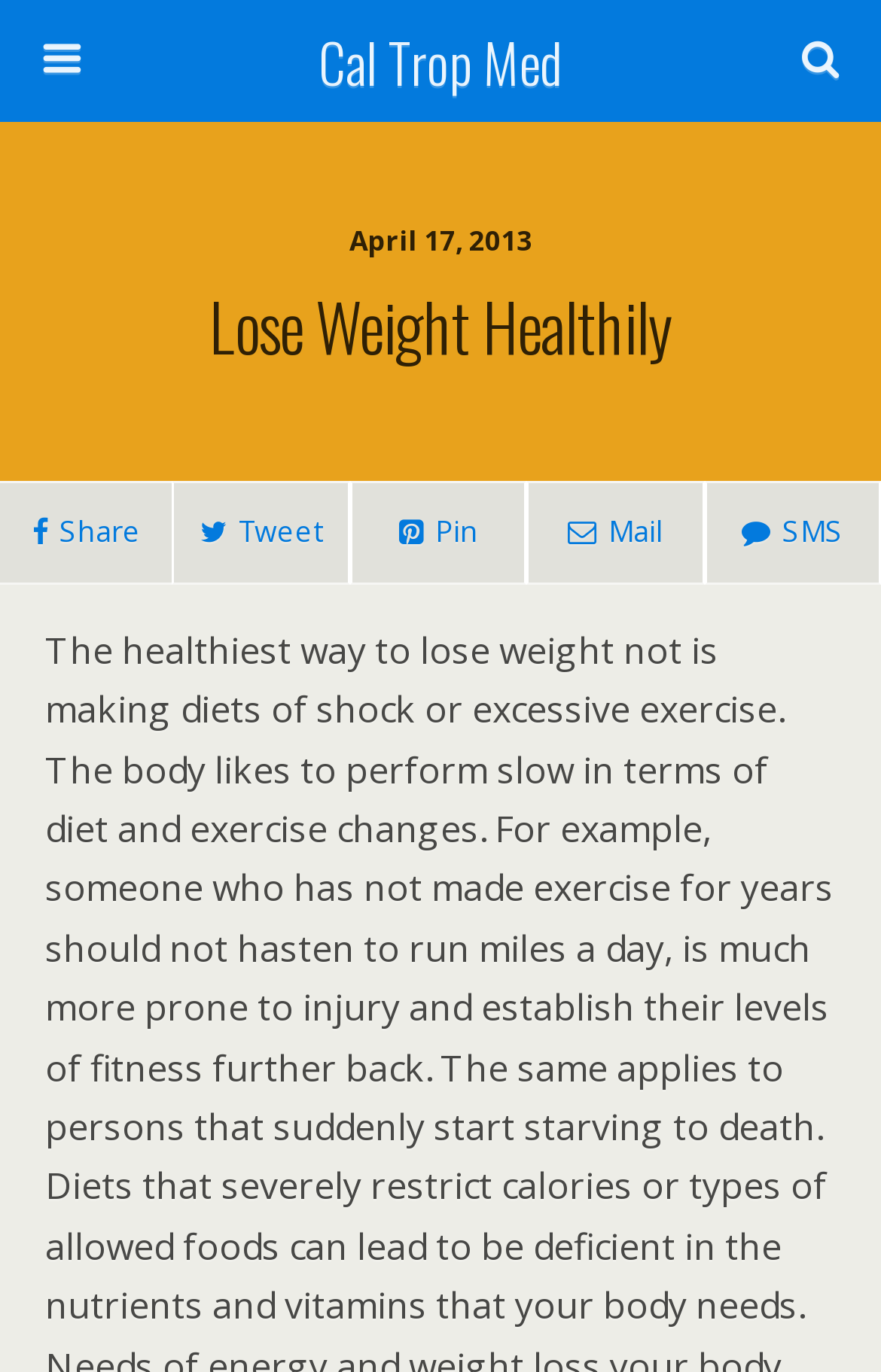Reply to the question with a brief word or phrase: How many social media sharing options are available?

4